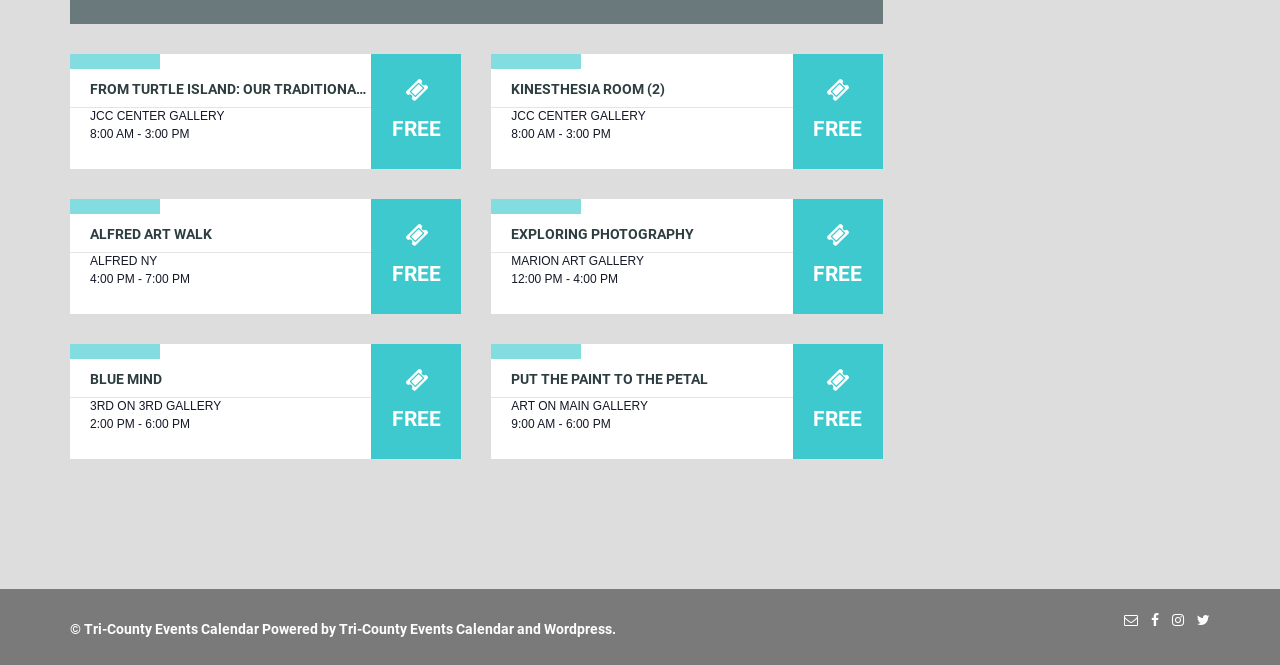Determine the coordinates of the bounding box that should be clicked to complete the instruction: "Click on 'FREE'". The coordinates should be represented by four float numbers between 0 and 1: [left, top, right, bottom].

[0.306, 0.117, 0.344, 0.218]